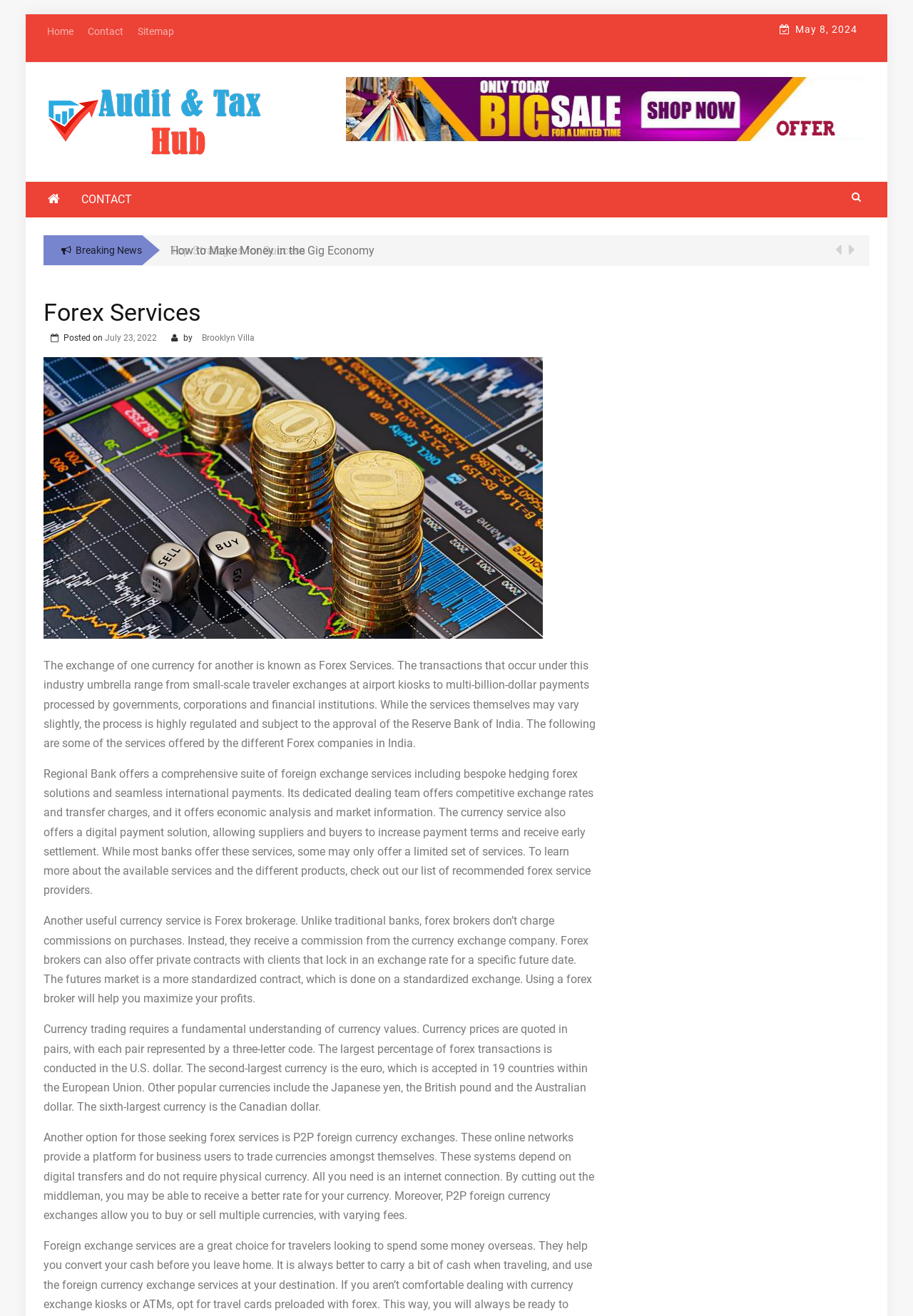How many types of Forex services are mentioned on the webpage?
Using the image, provide a concise answer in one word or a short phrase.

4